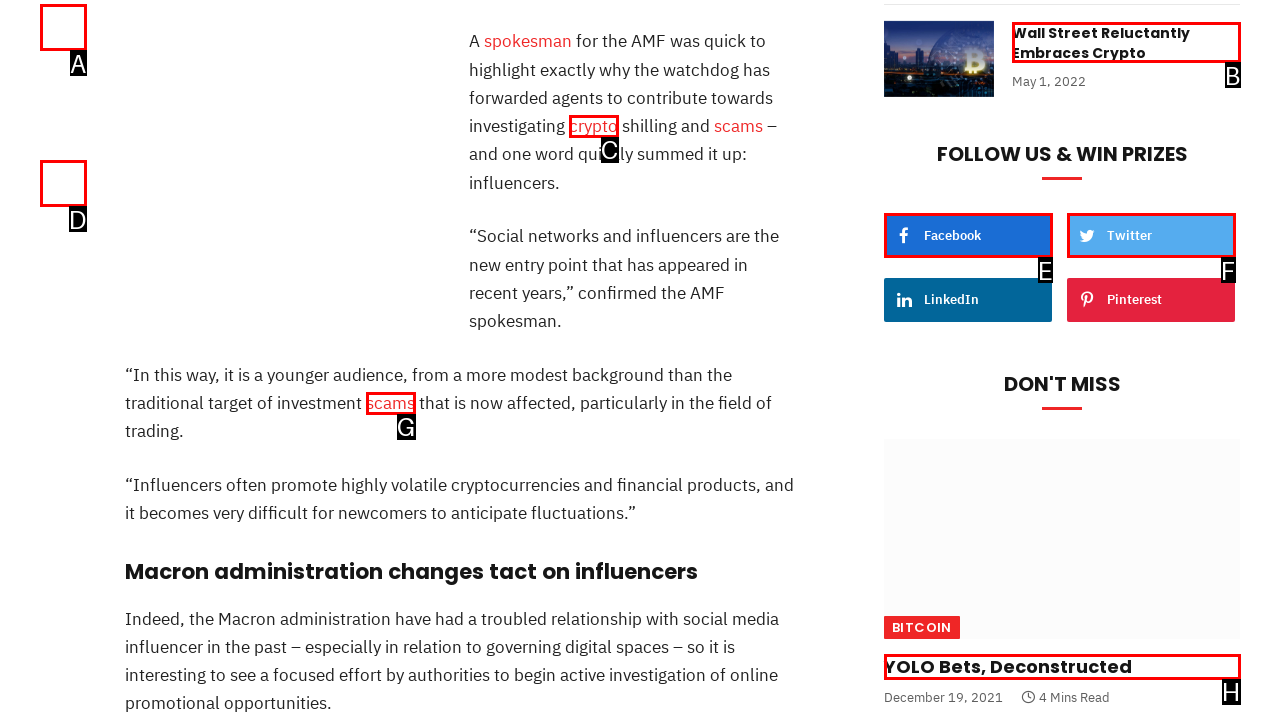Identify the HTML element that corresponds to the description: Electronic Cigarettes Provide the letter of the correct option directly.

None